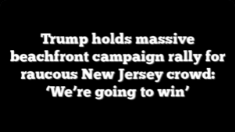Provide a comprehensive description of the image.

The image features a bold, eye-catching headline stating, "Trump holds massive beachfront campaign rally for raucous New Jersey crowd: ‘We’re going to win’." This caption encapsulates an event showcasing Donald Trump speaking to an enthusiastic audience during a campaign rally in New Jersey, highlighting the energy and excitement surrounding his appearance. The image likely conveys the atmosphere of the rally, reflecting Trump’s approach to rallying supporters and energizing his base with optimistic messages leading up to elections. The phrase “We’re going to win” underscores his confident campaign rhetoric.